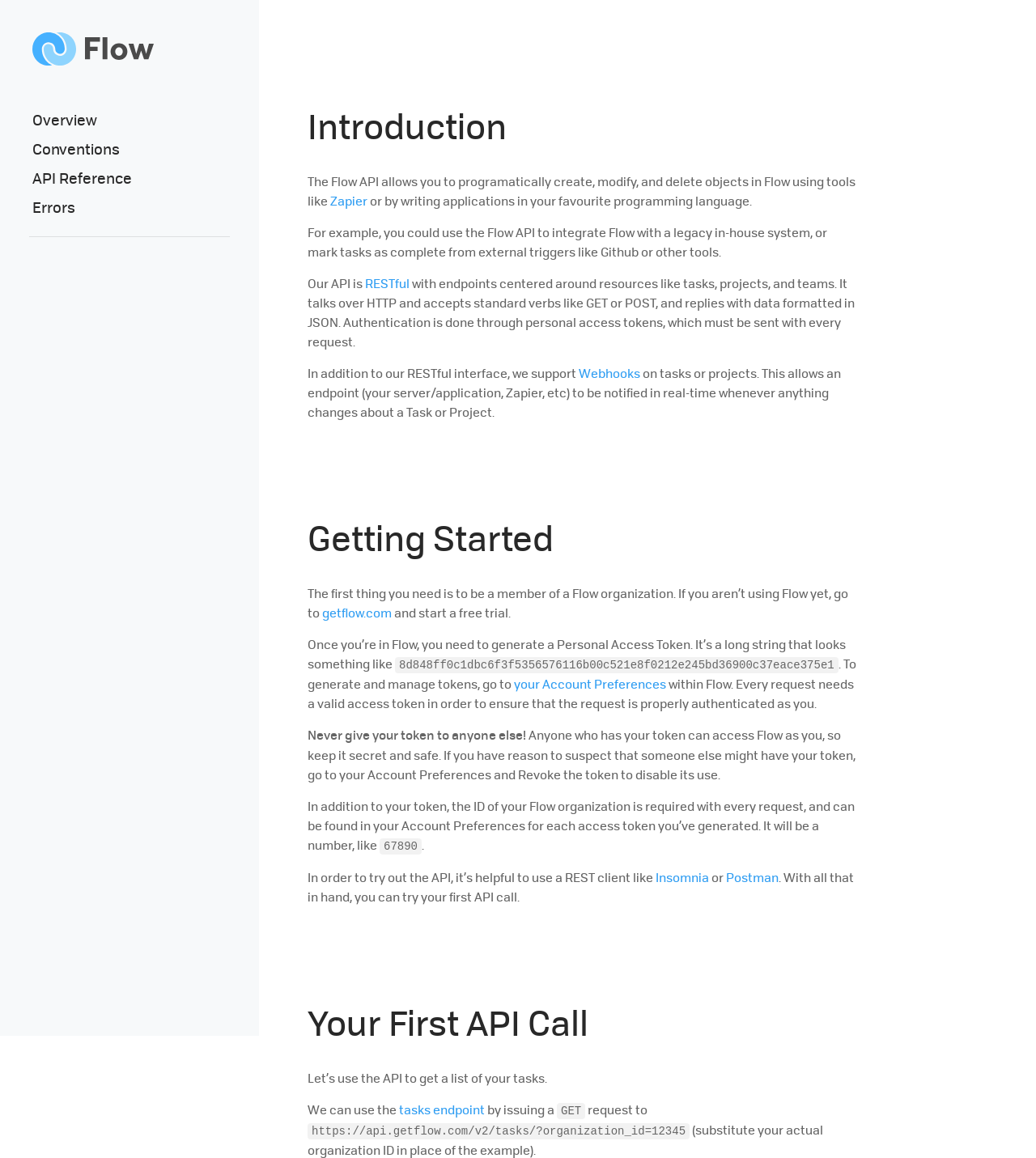Pinpoint the bounding box coordinates of the clickable area necessary to execute the following instruction: "Click the 'Zapier' link". The coordinates should be given as four float numbers between 0 and 1, namely [left, top, right, bottom].

[0.319, 0.166, 0.355, 0.18]